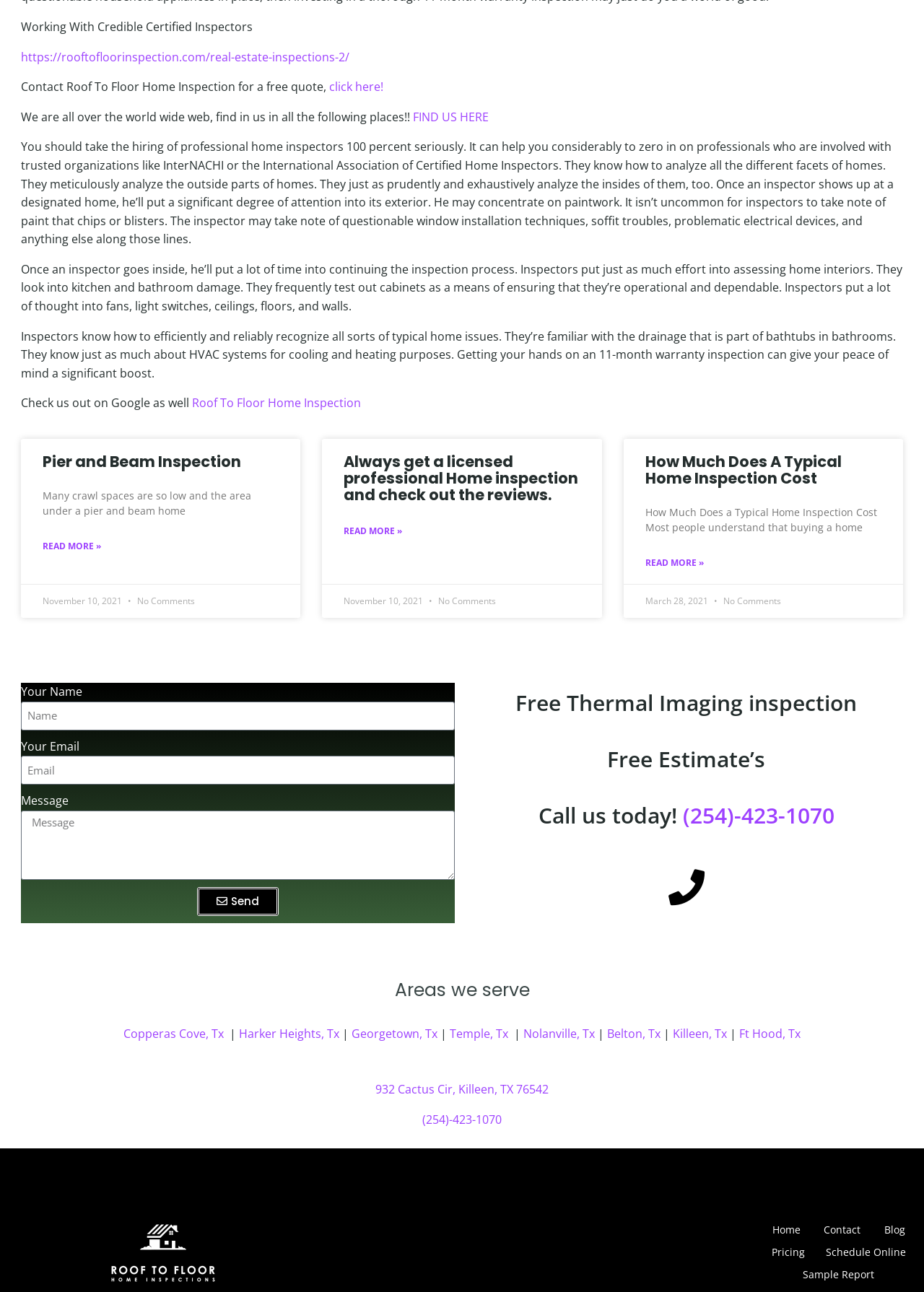Using the element description: "Temple, Tx", determine the bounding box coordinates for the specified UI element. The coordinates should be four float numbers between 0 and 1, [left, top, right, bottom].

[0.484, 0.794, 0.55, 0.806]